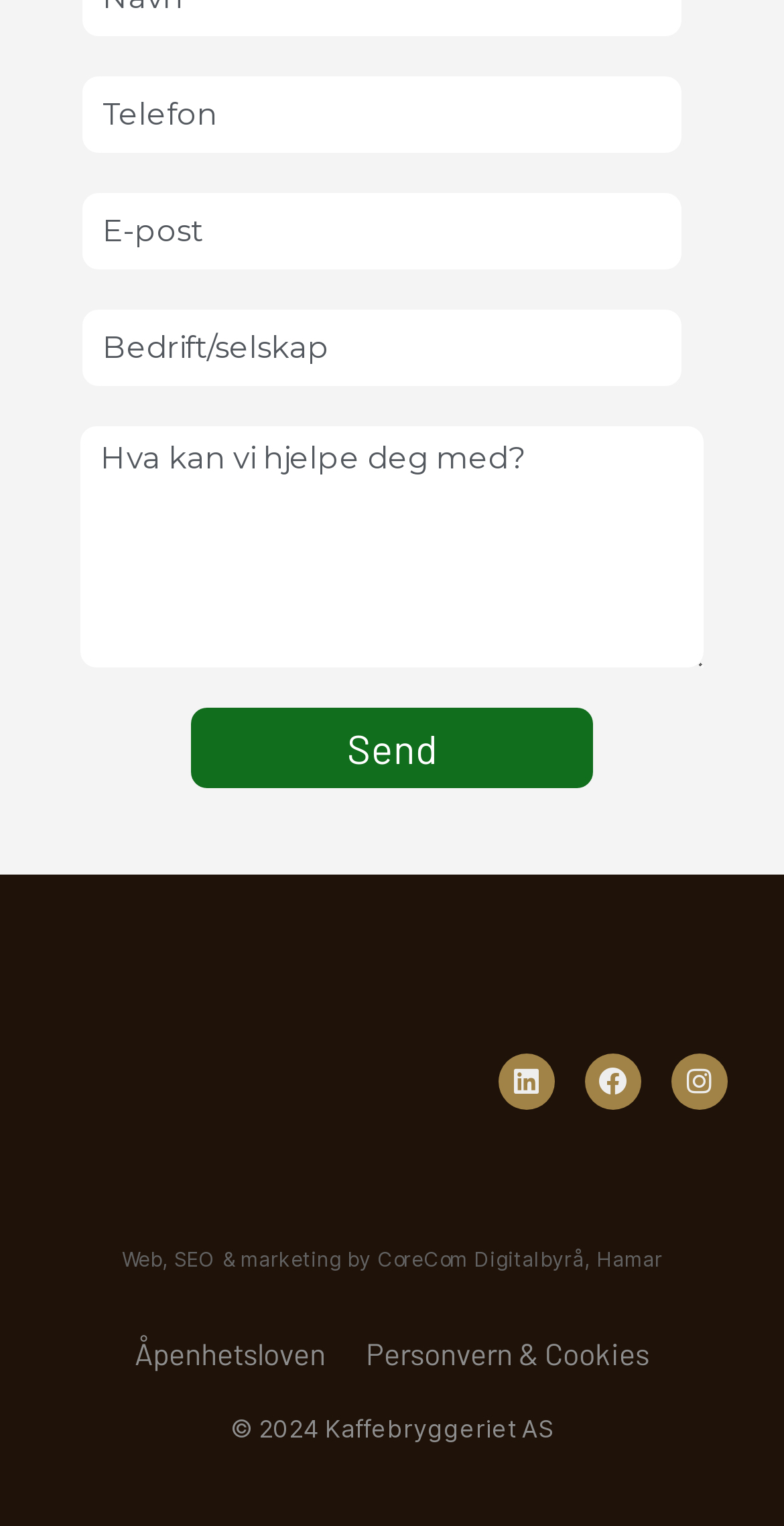Please specify the bounding box coordinates of the clickable section necessary to execute the following command: "Visit Facebook page".

[0.745, 0.69, 0.817, 0.727]